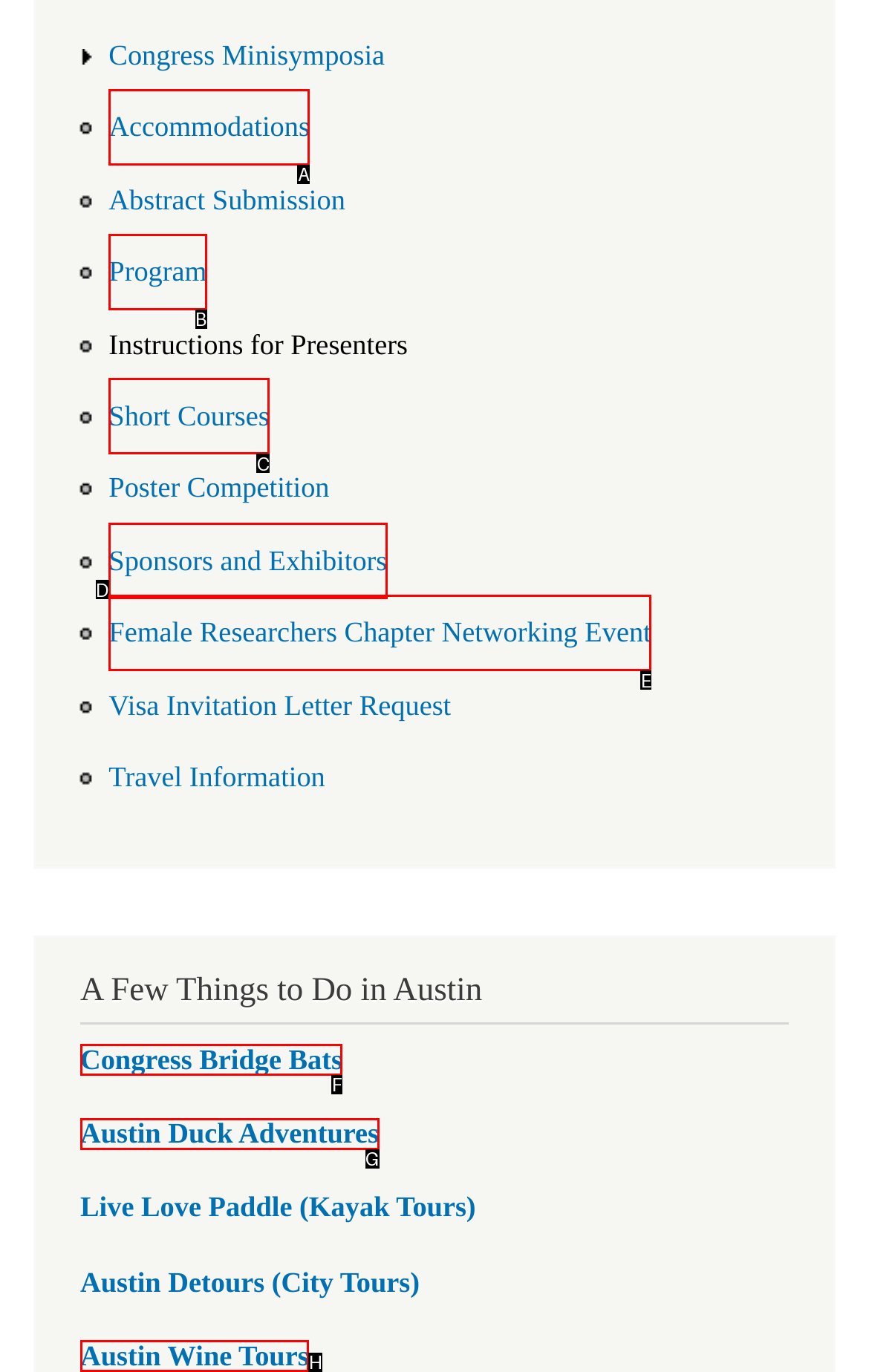Find the HTML element that matches the description provided: Accommodations
Answer using the corresponding option letter.

A